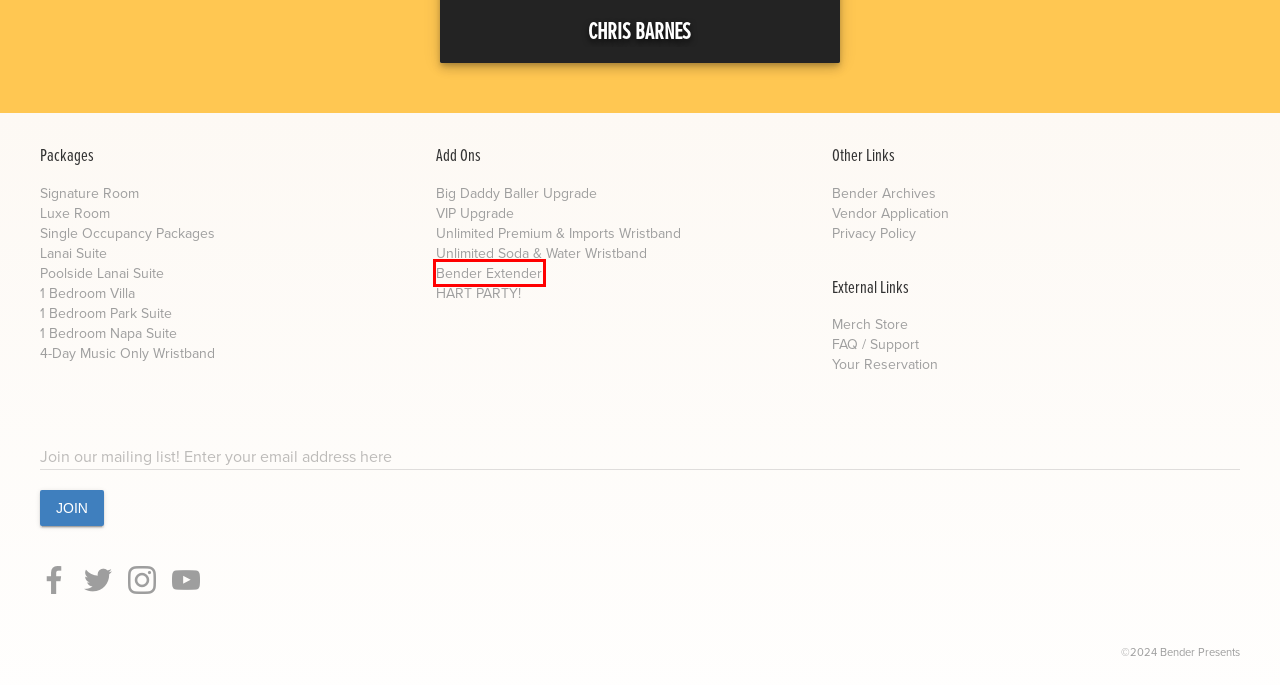You have been given a screenshot of a webpage, where a red bounding box surrounds a UI element. Identify the best matching webpage description for the page that loads after the element in the bounding box is clicked. Options include:
A. VIP Upgrade – Big Blues Bender
B. Poolside Lanai Suite – Big Blues Bender
C. Single Occupancy Packages – Big Blues Bender
D. HART PARTY! – Big Blues Bender
E. Signature Room – Big Blues Bender
F. Bender Extender – Big Blues Bender
G. 1 Bedroom Napa Suite – Big Blues Bender
H. Luxe Room – Big Blues Bender

F